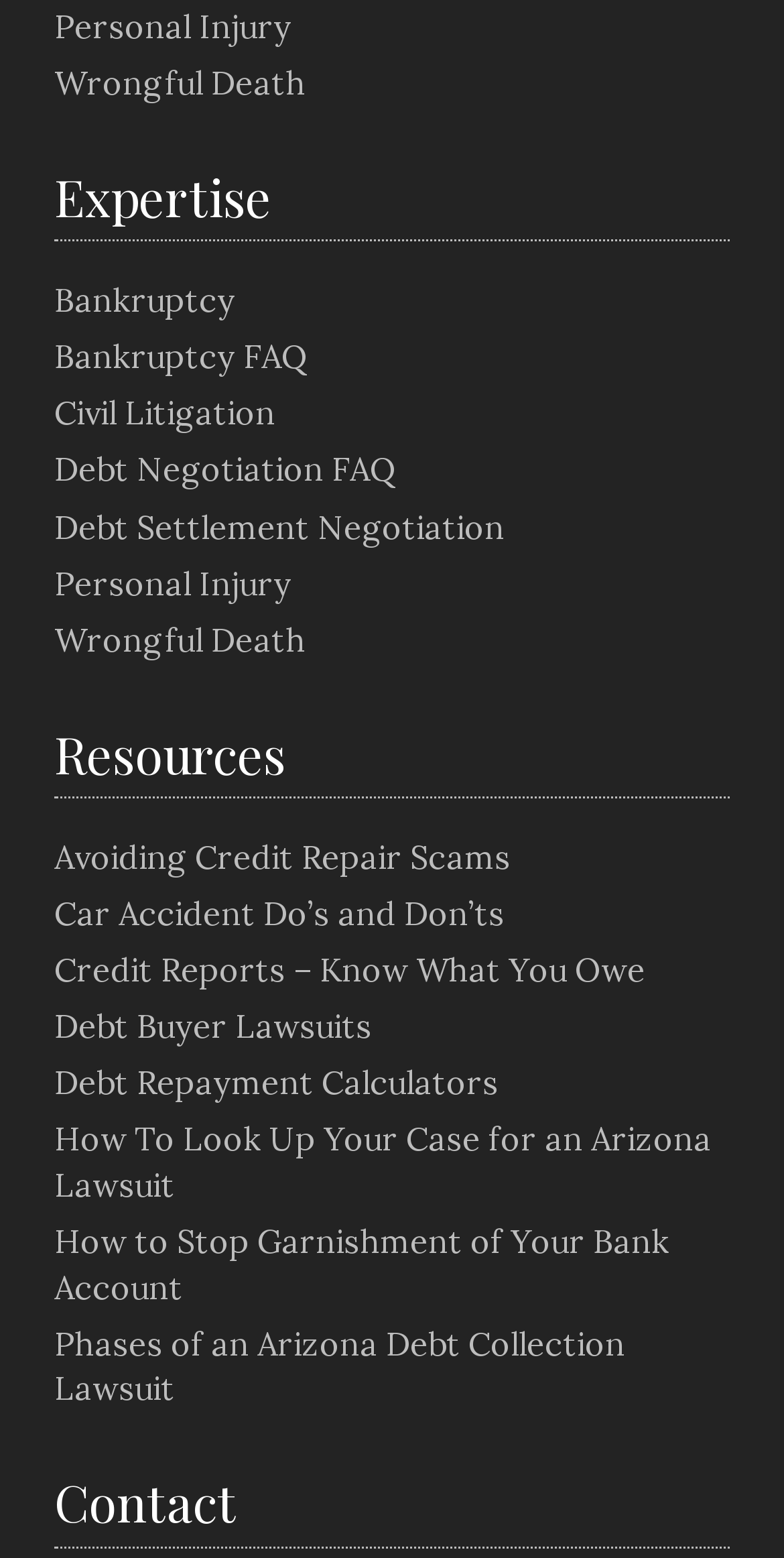Please find the bounding box coordinates of the element that you should click to achieve the following instruction: "Read about Wrongful Death". The coordinates should be presented as four float numbers between 0 and 1: [left, top, right, bottom].

[0.069, 0.04, 0.39, 0.066]